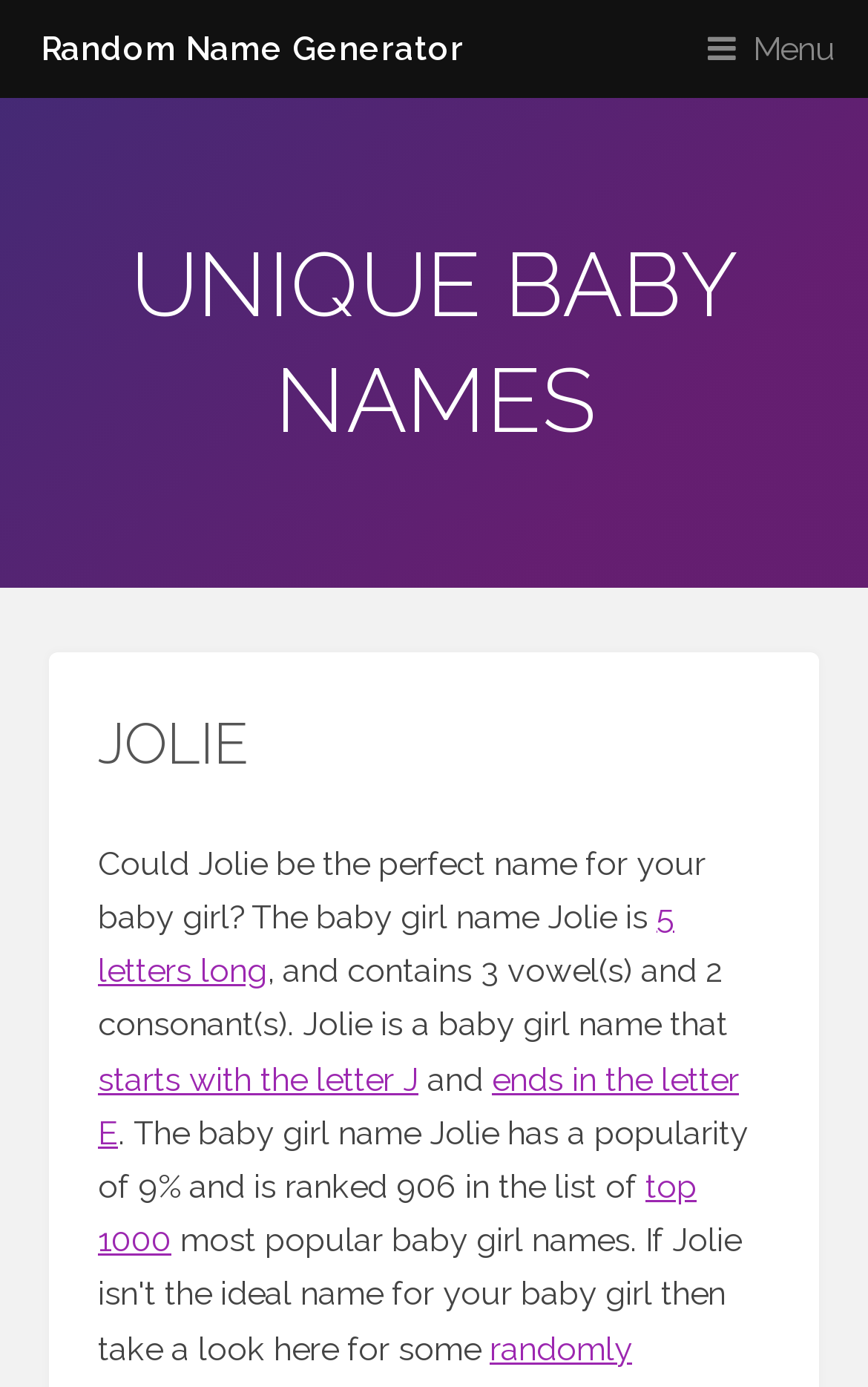What letter does the baby girl name Jolie start with?
Please provide a comprehensive answer based on the contents of the image.

The starting letter of the baby girl name Jolie can be found in the link 'starts with the letter J'.